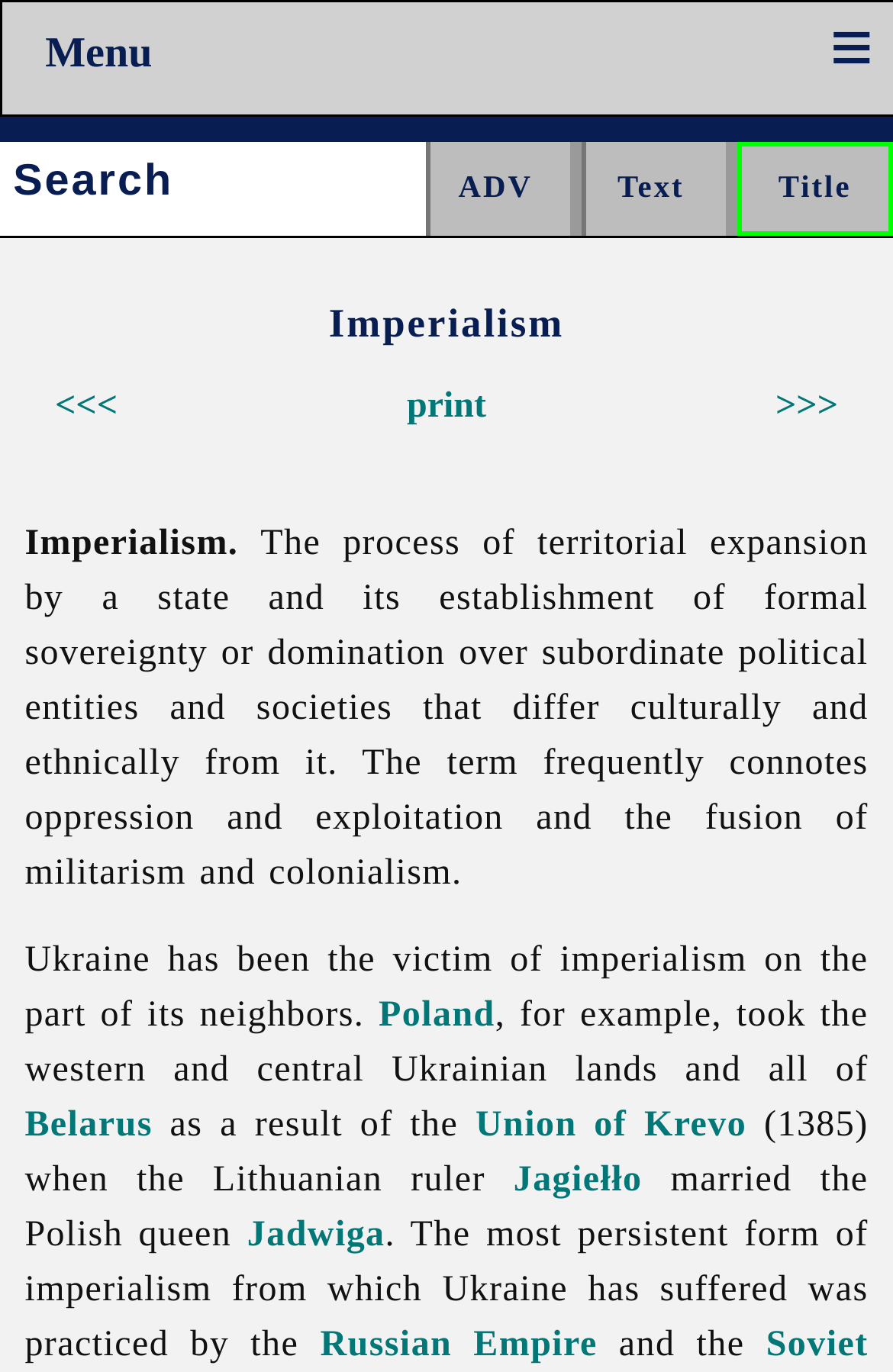Which country is mentioned as taking western and central Ukrainian lands?
Using the visual information, answer the question in a single word or phrase.

Poland